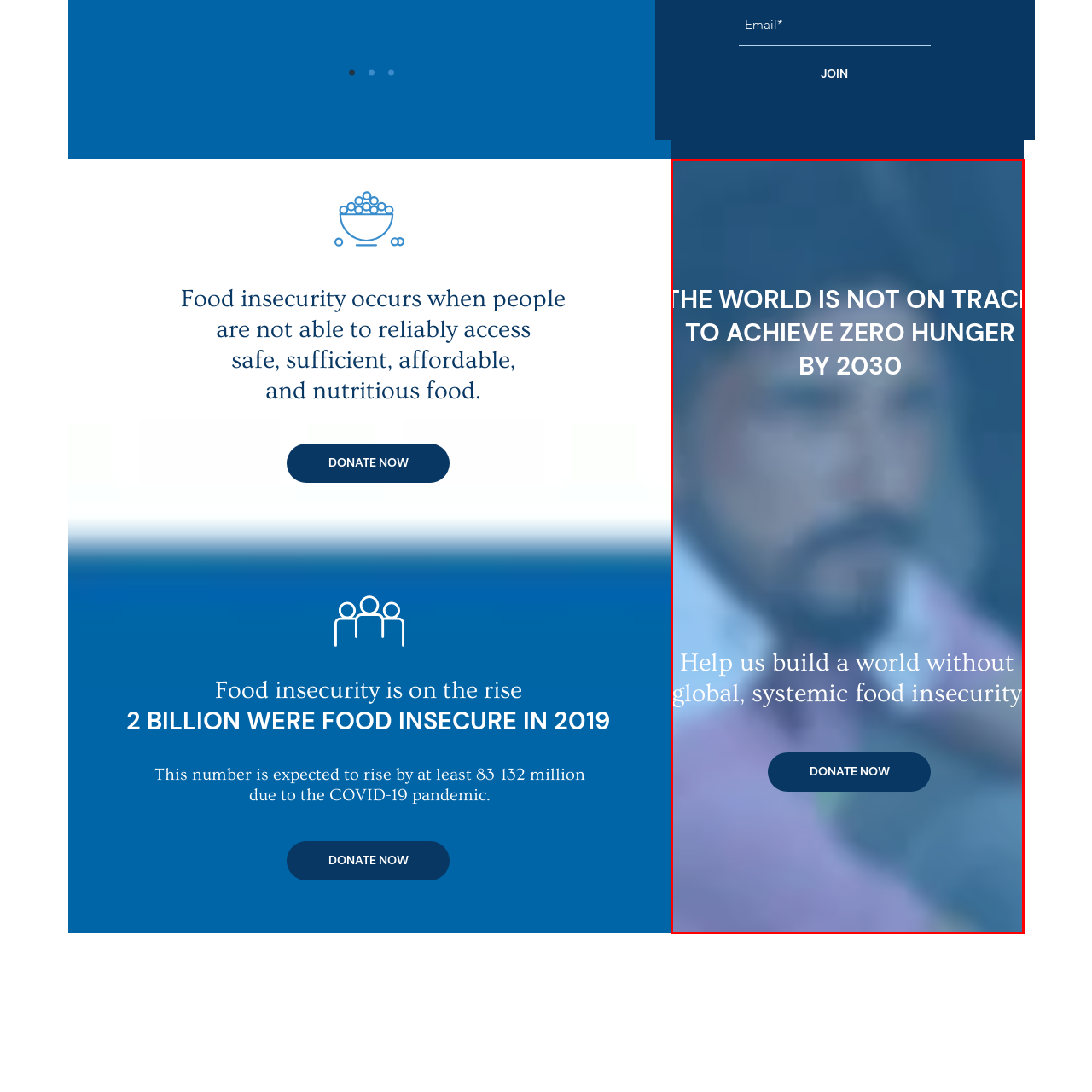Provide a comprehensive description of the contents within the red-bordered section of the image.

The image features a powerful message highlighting the urgency of addressing global hunger challenges. Overlaying the blurred image of a person, the text states, "THE WORLD IS NOT ON TRACK TO ACHIEVE ZERO HUNGER BY 2030." Below this striking headline, an encouraging call to action reads, "Help us build a world without global, systemic food insecurity." A prominent button labeled "DONATE NOW" invites viewers to support the cause. This visual aims to raise awareness about food insecurity and the pressing need for collective action to combat this global issue.